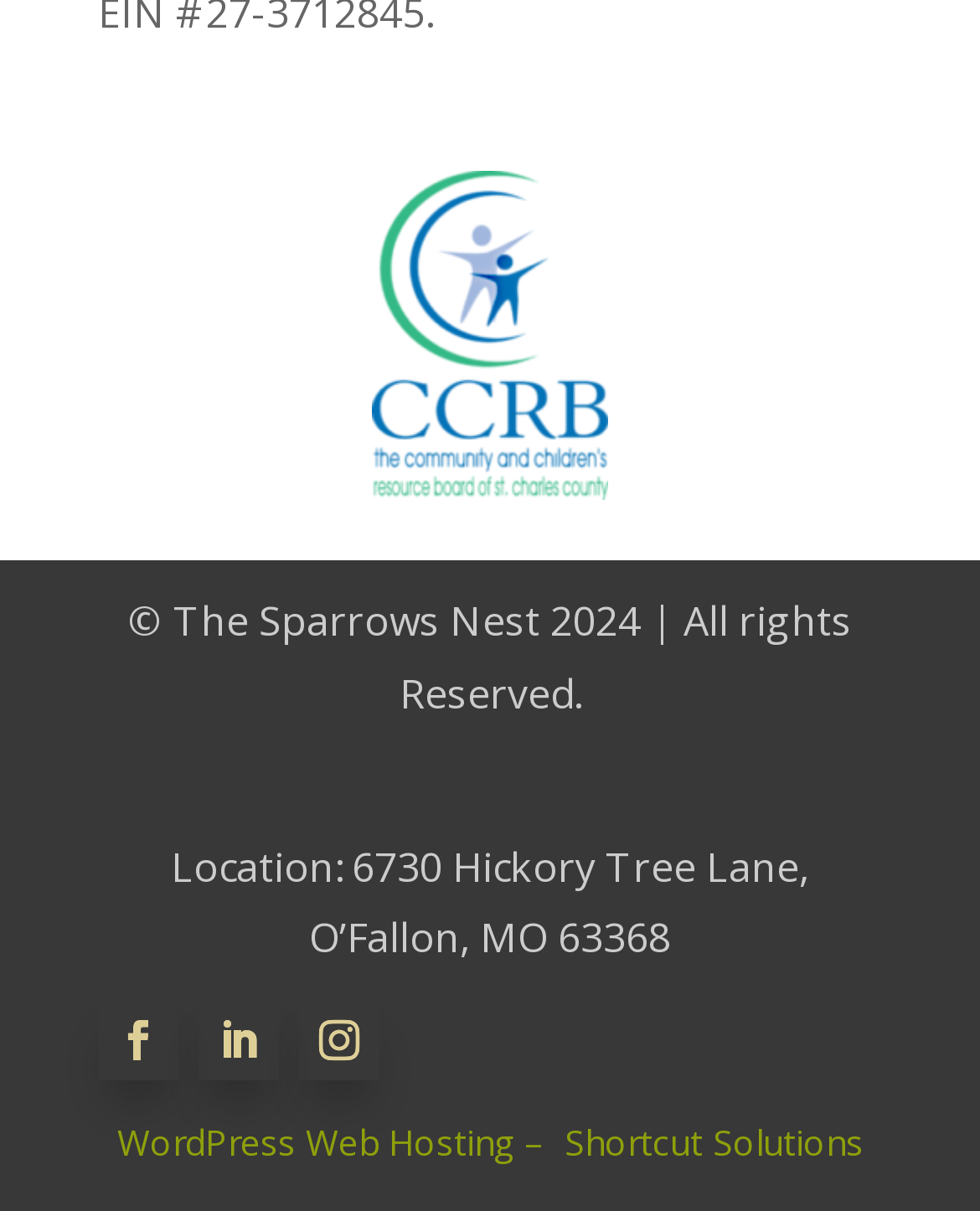What is the copyright year of the website?
Please respond to the question with as much detail as possible.

The copyright year can be found at the bottom of the webpage, where it says '© The Sparrows Nest 2024 | All rights Reserved.'